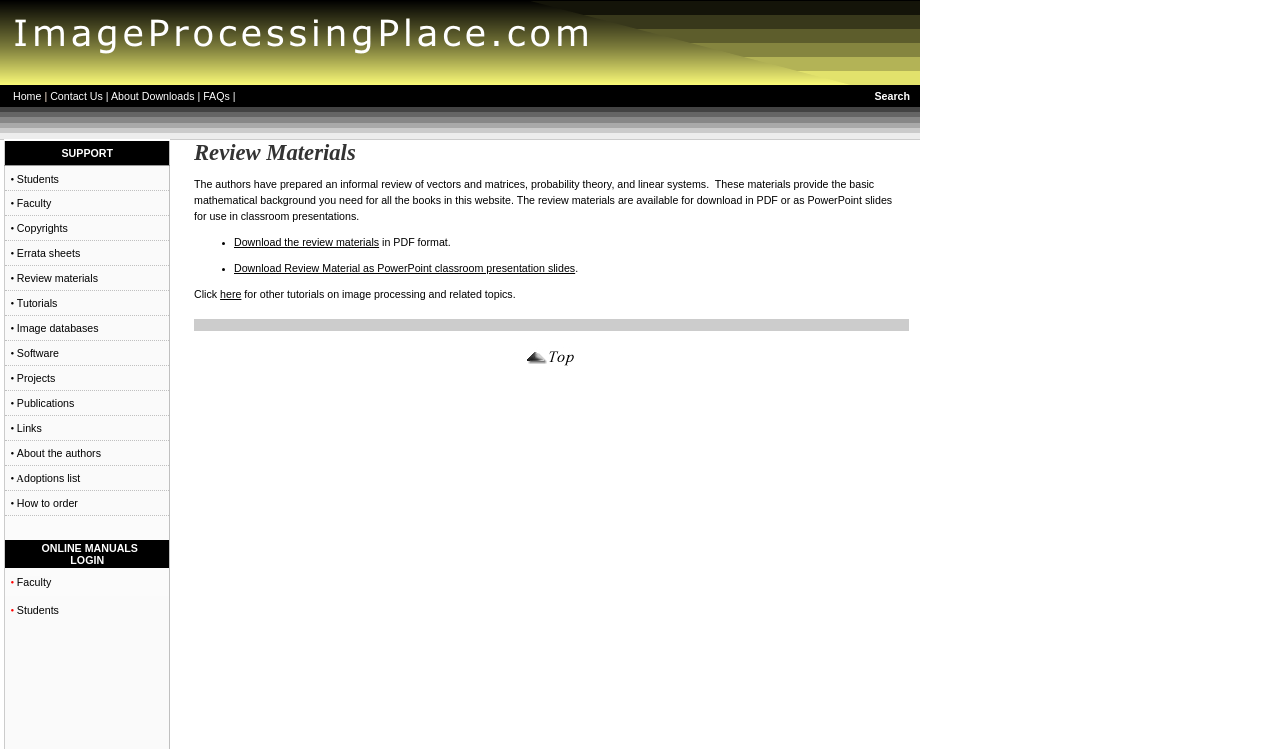Kindly determine the bounding box coordinates of the area that needs to be clicked to fulfill this instruction: "Click on Home".

[0.01, 0.12, 0.032, 0.136]